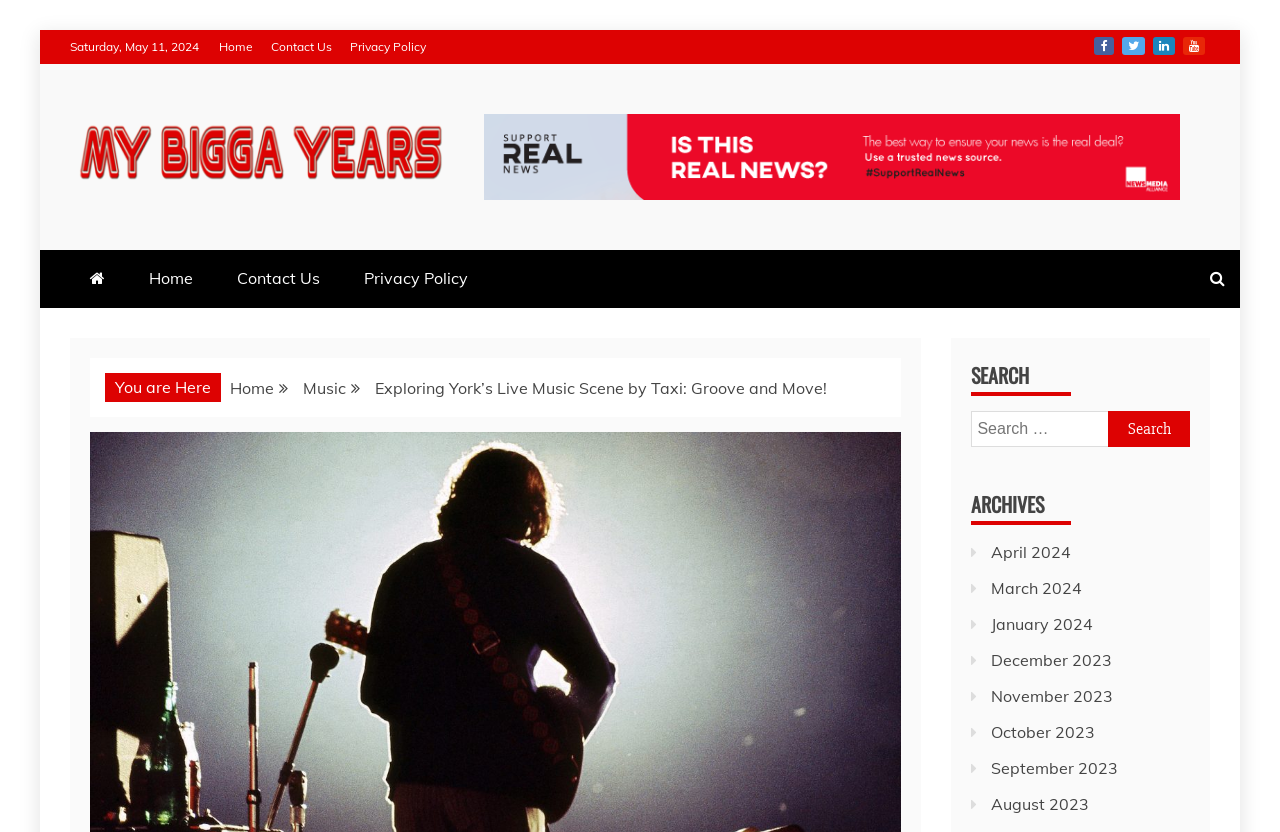What is the name of the blog?
Based on the image, respond with a single word or phrase.

My bigga Years